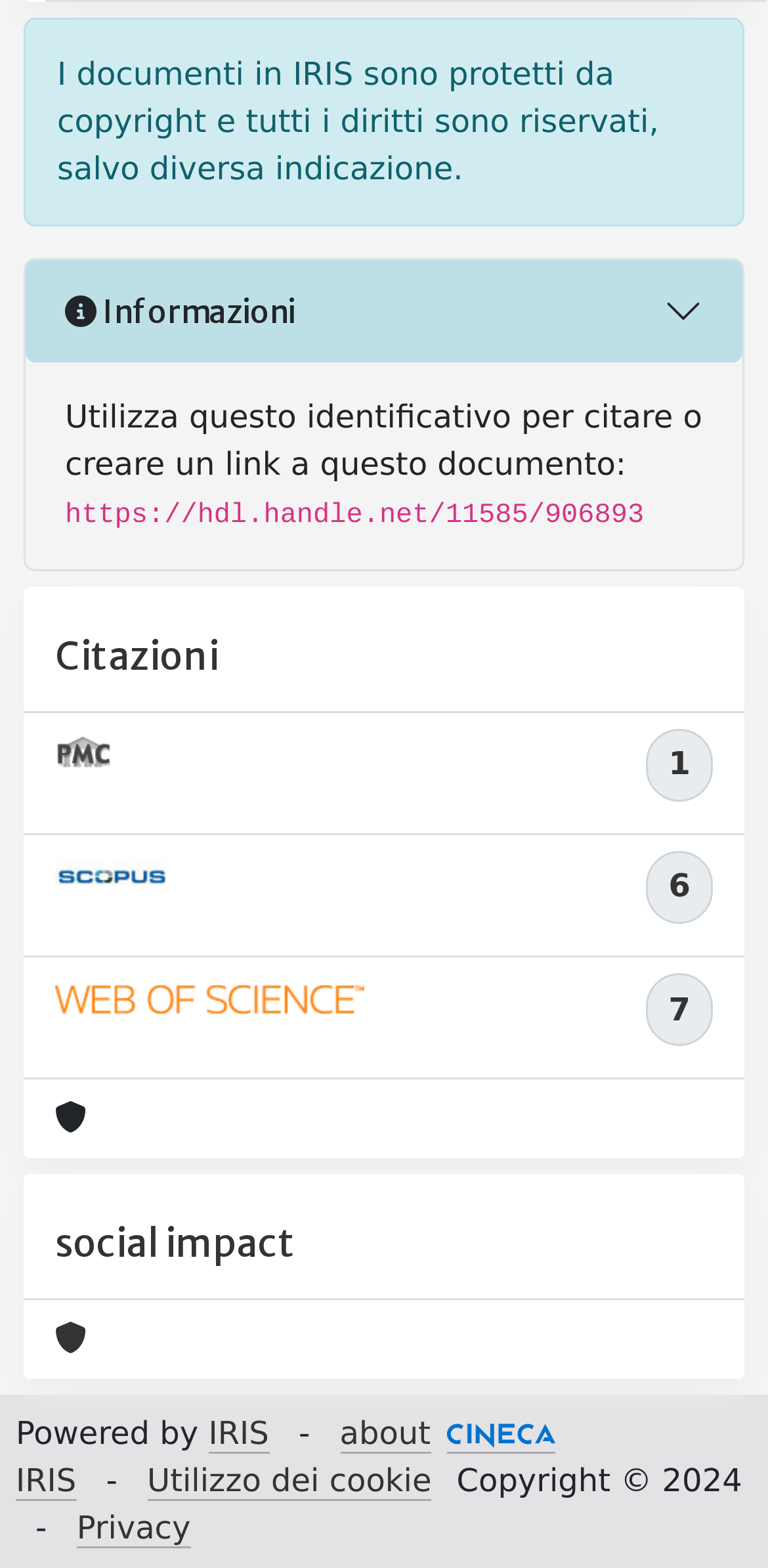Look at the image and write a detailed answer to the question: 
What is the URL for citing this document?

I found the URL by looking at the text that says 'Utilizza questo identificativo per citare o creare un link a questo documento:' and the URL is provided next to it.